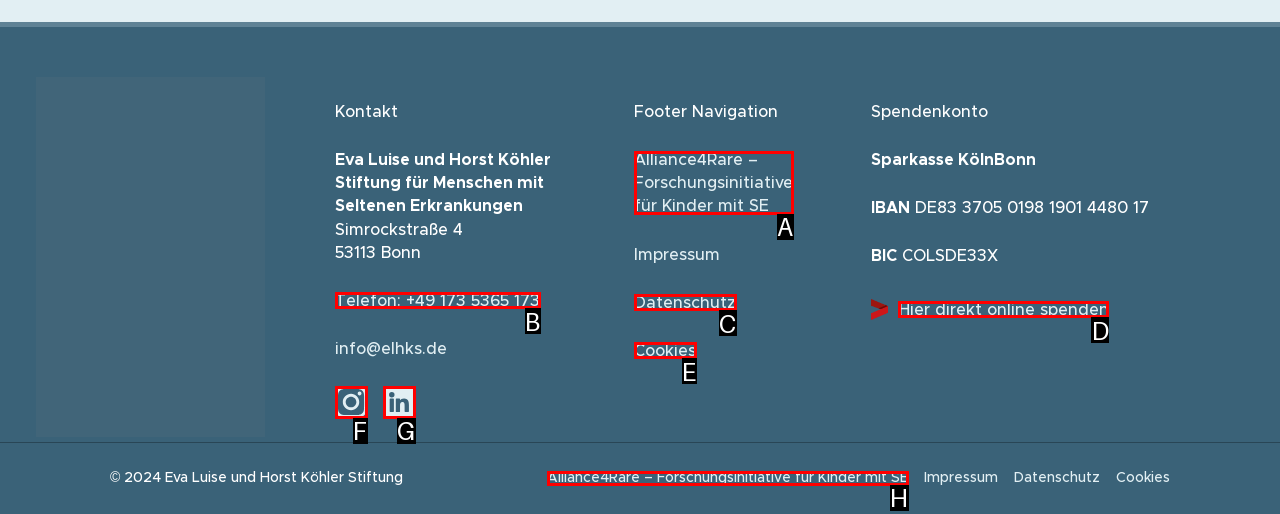Based on the provided element description: Telefon: +49 173 5365 173, identify the best matching HTML element. Respond with the corresponding letter from the options shown.

B